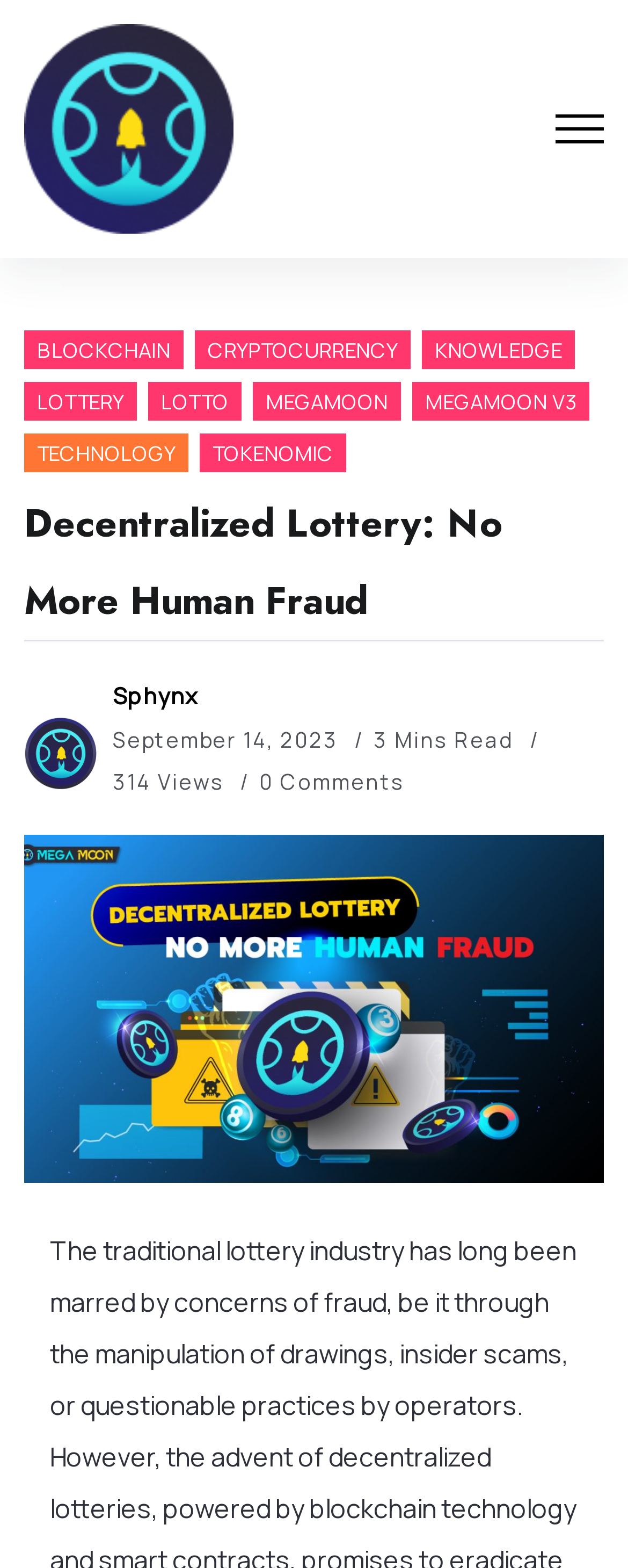Show me the bounding box coordinates of the clickable region to achieve the task as per the instruction: "Click the LOTTERY link".

[0.038, 0.244, 0.218, 0.269]